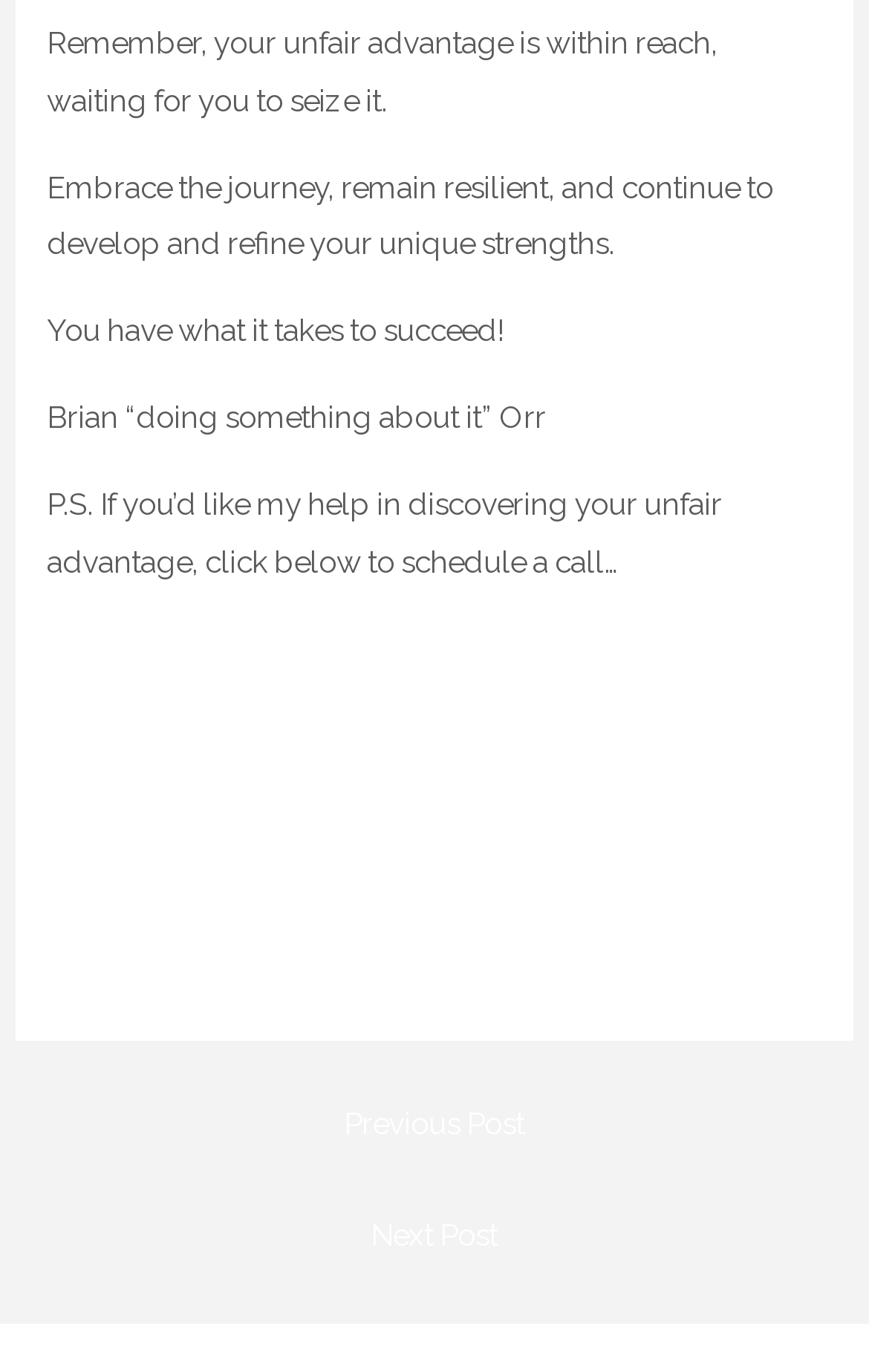What is the name of the platform that powers the website?
Kindly offer a comprehensive and detailed response to the question.

The name of the platform that powers the website is mentioned in the text 'Powered by beehiiv' which is located at the bottom of the page, indicating that the website is powered by Beehiiv.